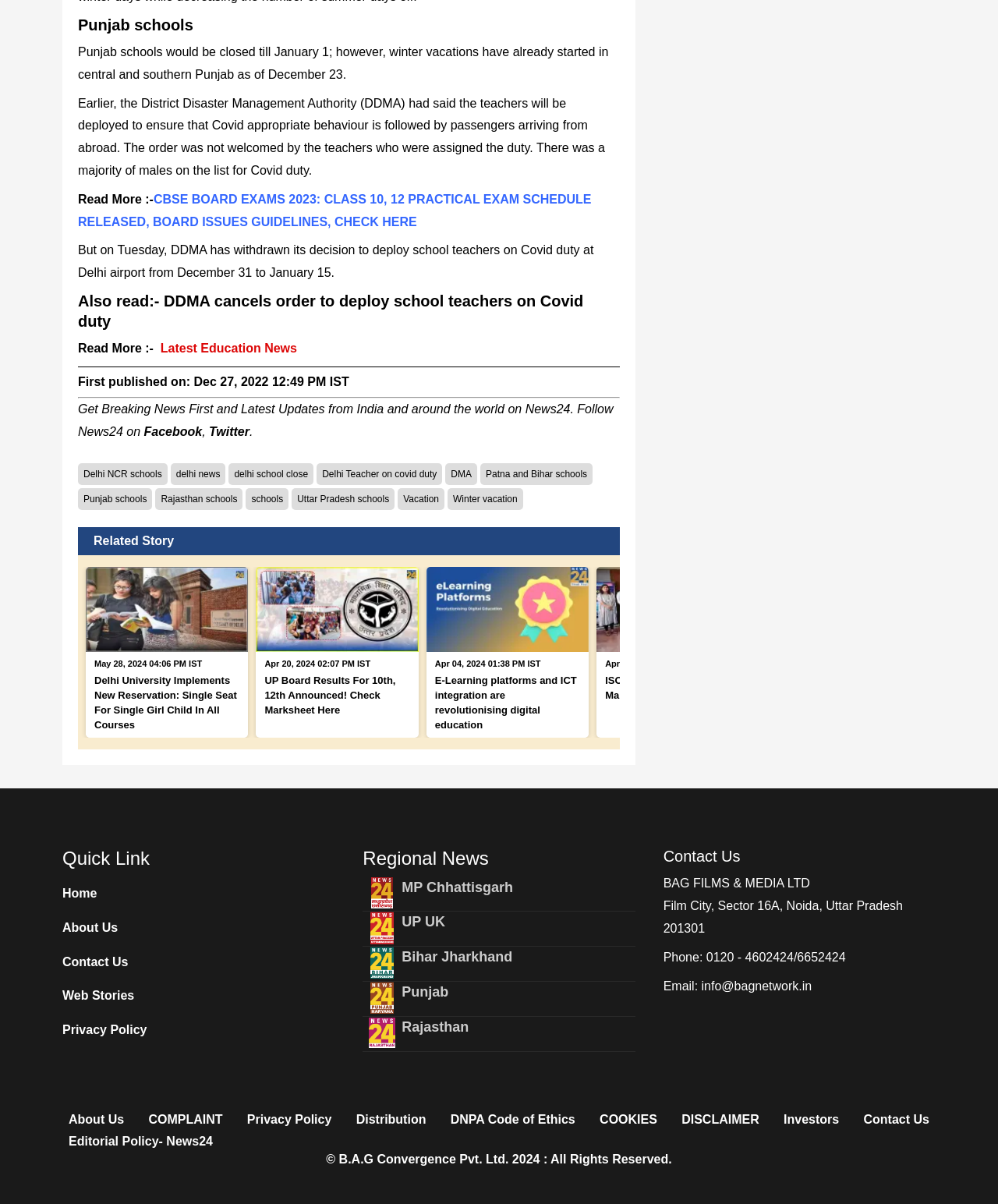Answer the question below in one word or phrase:
What is the topic of the news article?

Punjab schools